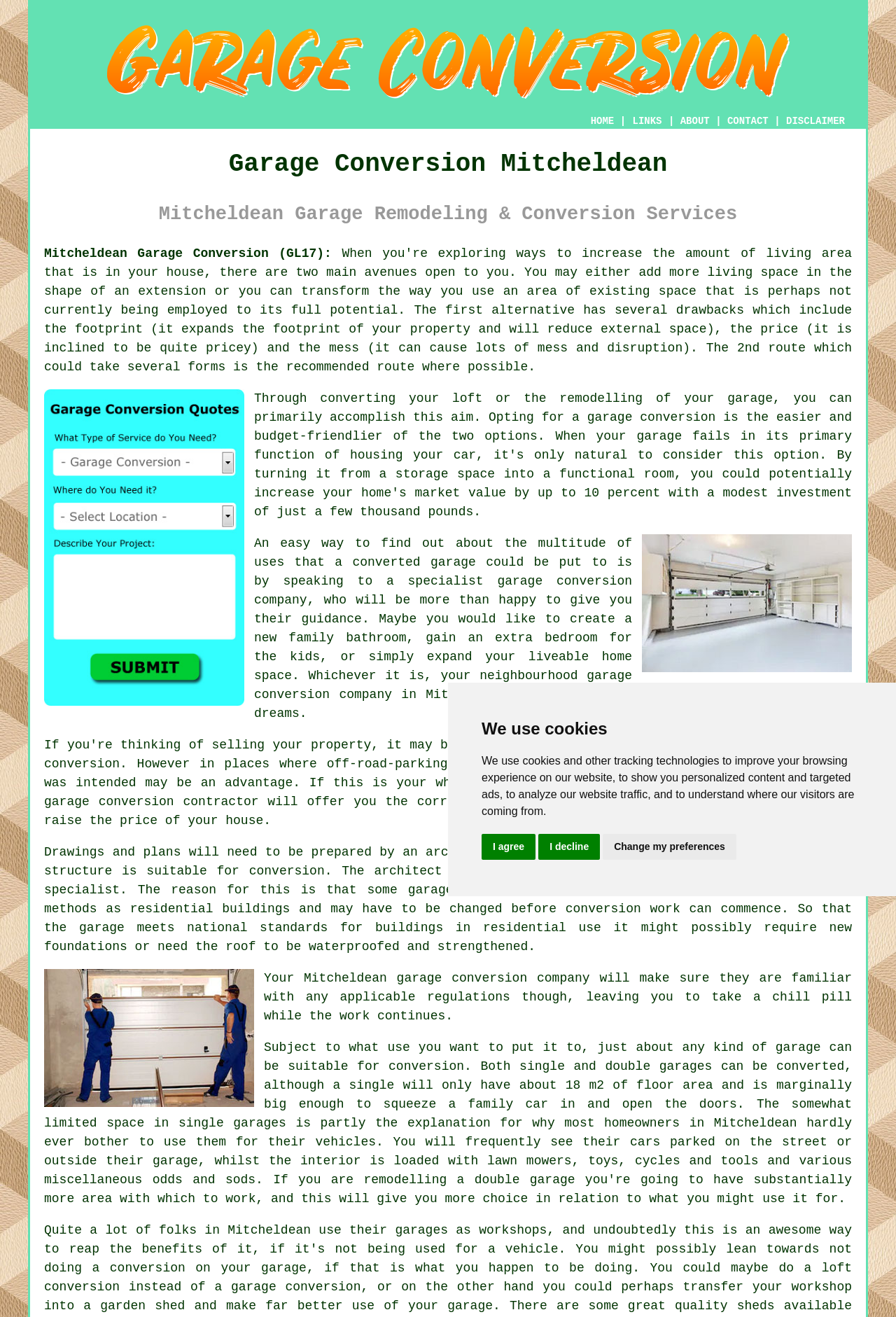Determine the bounding box coordinates for the clickable element required to fulfill the instruction: "Click the DISCLAIMER link". Provide the coordinates as four float numbers between 0 and 1, i.e., [left, top, right, bottom].

[0.877, 0.088, 0.943, 0.096]